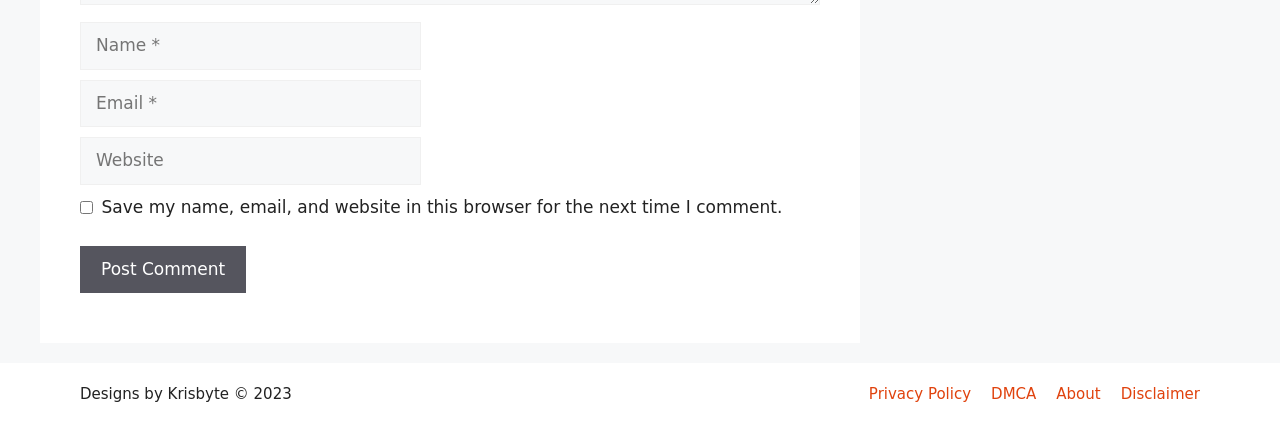Determine the bounding box coordinates for the element that should be clicked to follow this instruction: "Save your information for future comments". The coordinates should be given as four float numbers between 0 and 1, in the format [left, top, right, bottom].

[0.062, 0.472, 0.073, 0.503]